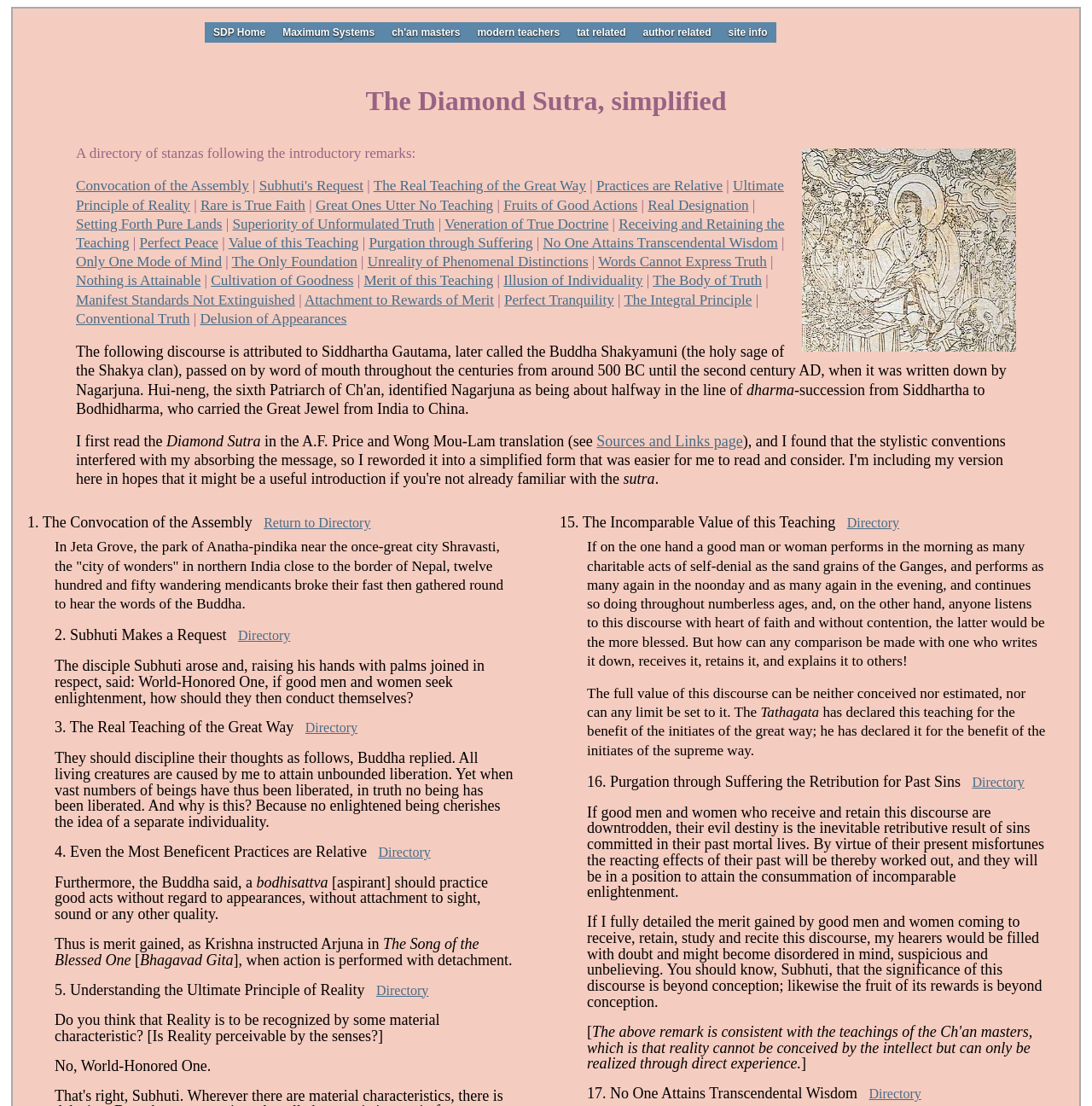What is the title of the webpage?
Please give a detailed answer to the question using the information shown in the image.

The title of the webpage is obtained from the heading element with bounding box coordinates [0.051, 0.068, 0.949, 0.115], which contains the text 'The Diamond Sutra, simplified'.